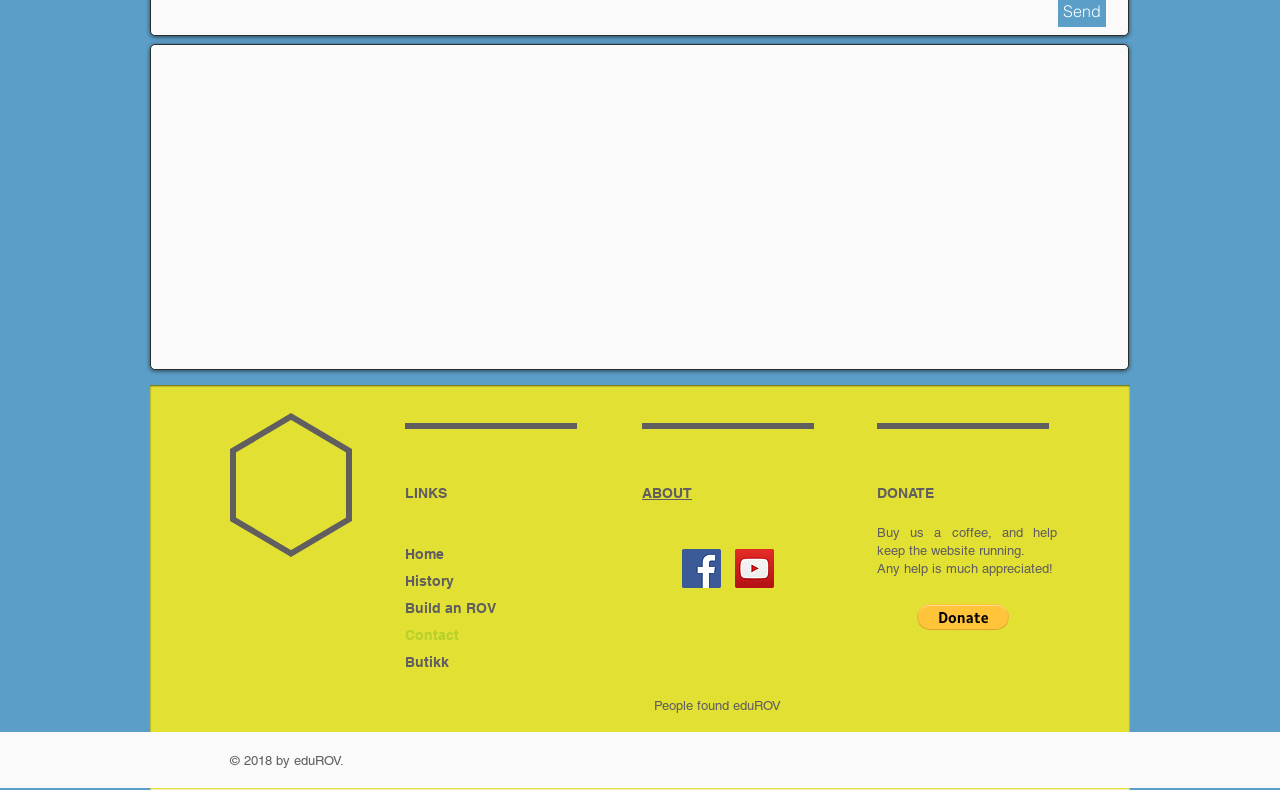Using the element description provided, determine the bounding box coordinates in the format (top-left x, top-left y, bottom-right x, bottom-right y). Ensure that all values are floating point numbers between 0 and 1. Element description: Home

[0.316, 0.685, 0.449, 0.719]